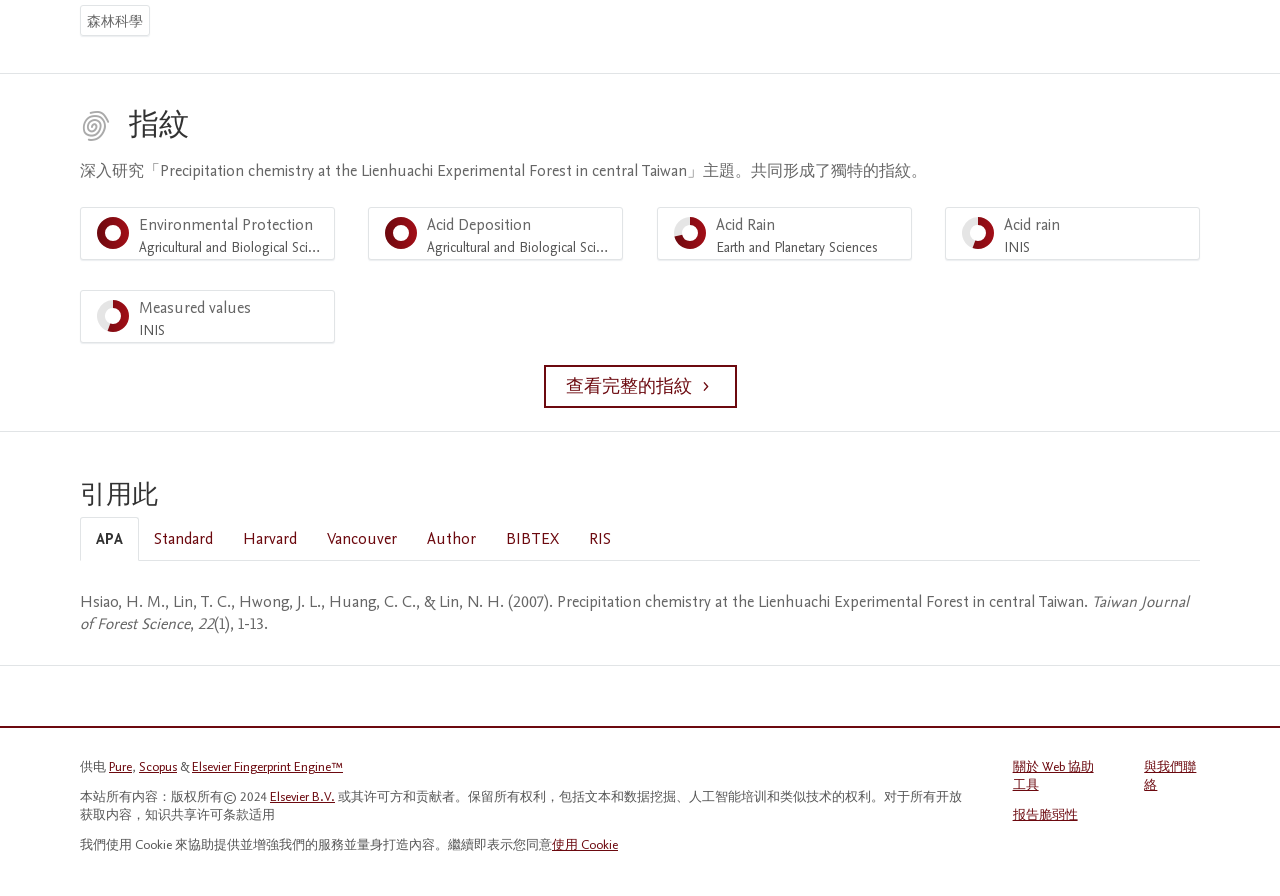What is the name of the journal?
Based on the visual content, answer with a single word or a brief phrase.

Taiwan Journal of Forest Science